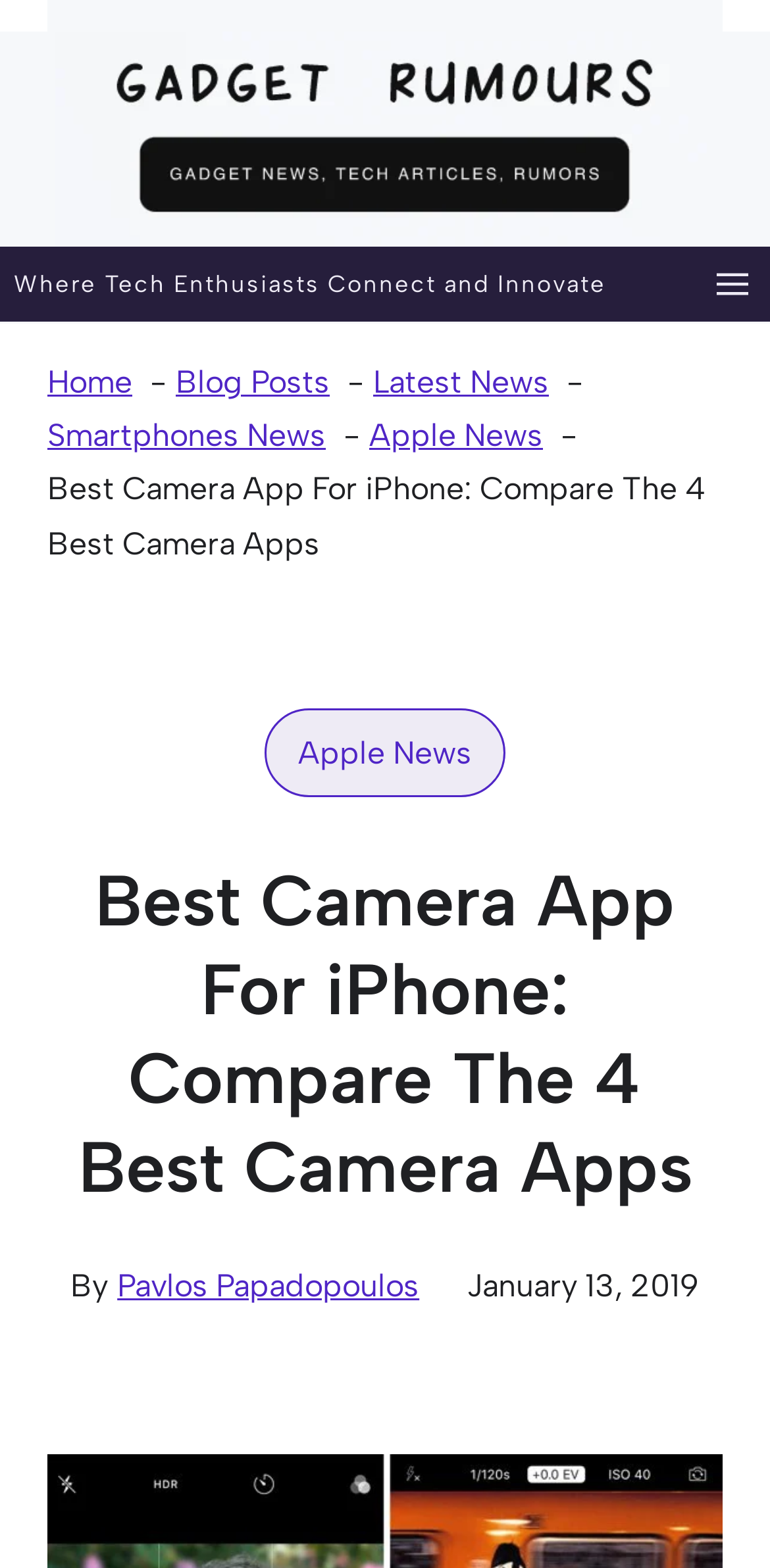Could you provide the bounding box coordinates for the portion of the screen to click to complete this instruction: "Open menu"?

[0.92, 0.166, 0.982, 0.196]